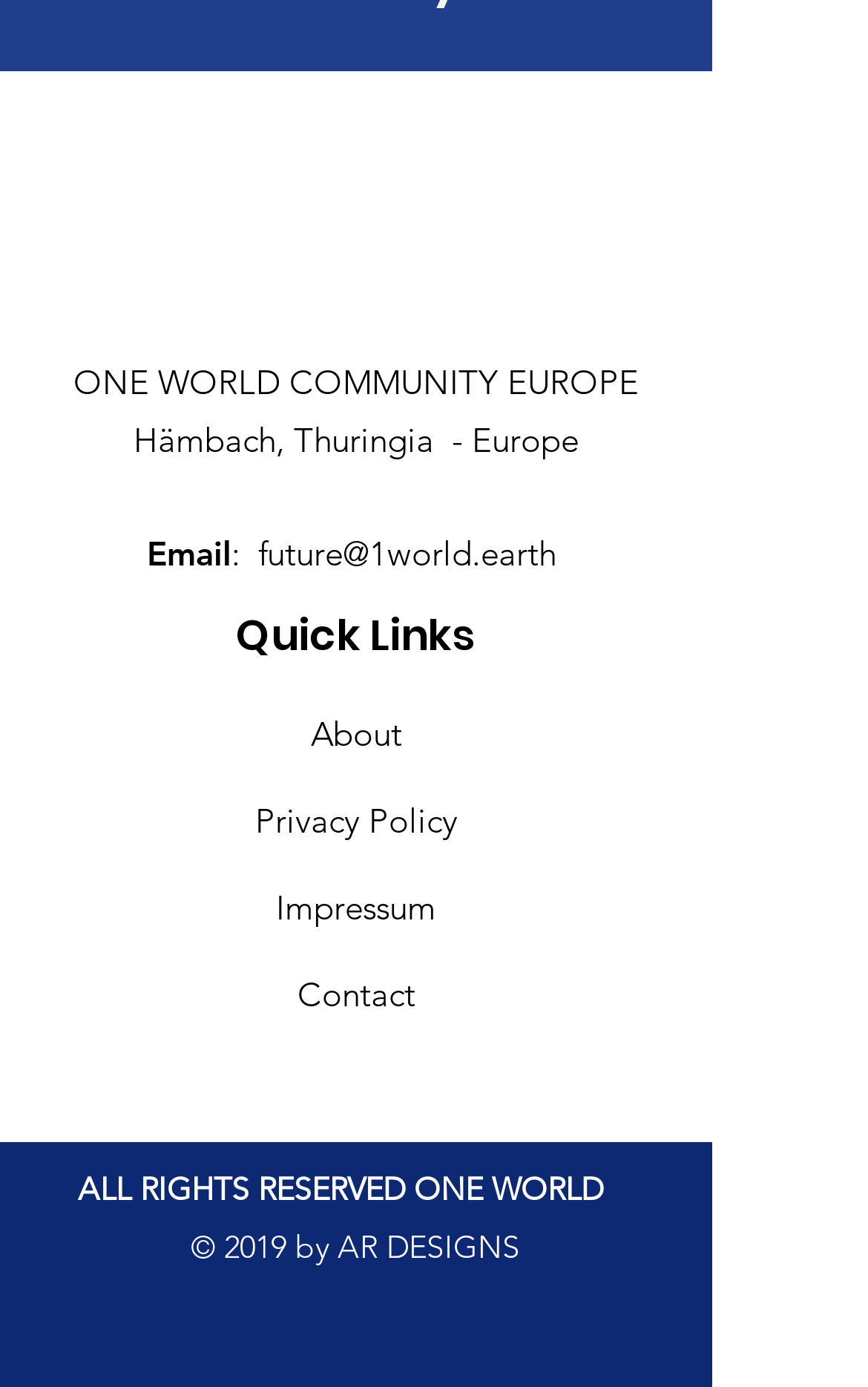How many social media links are there?
Based on the image, answer the question in a detailed manner.

The social media links can be found in the list element with the description 'Social Bar' at the bottom of the webpage, and there are two links, one for Facebook and one for Twitter.